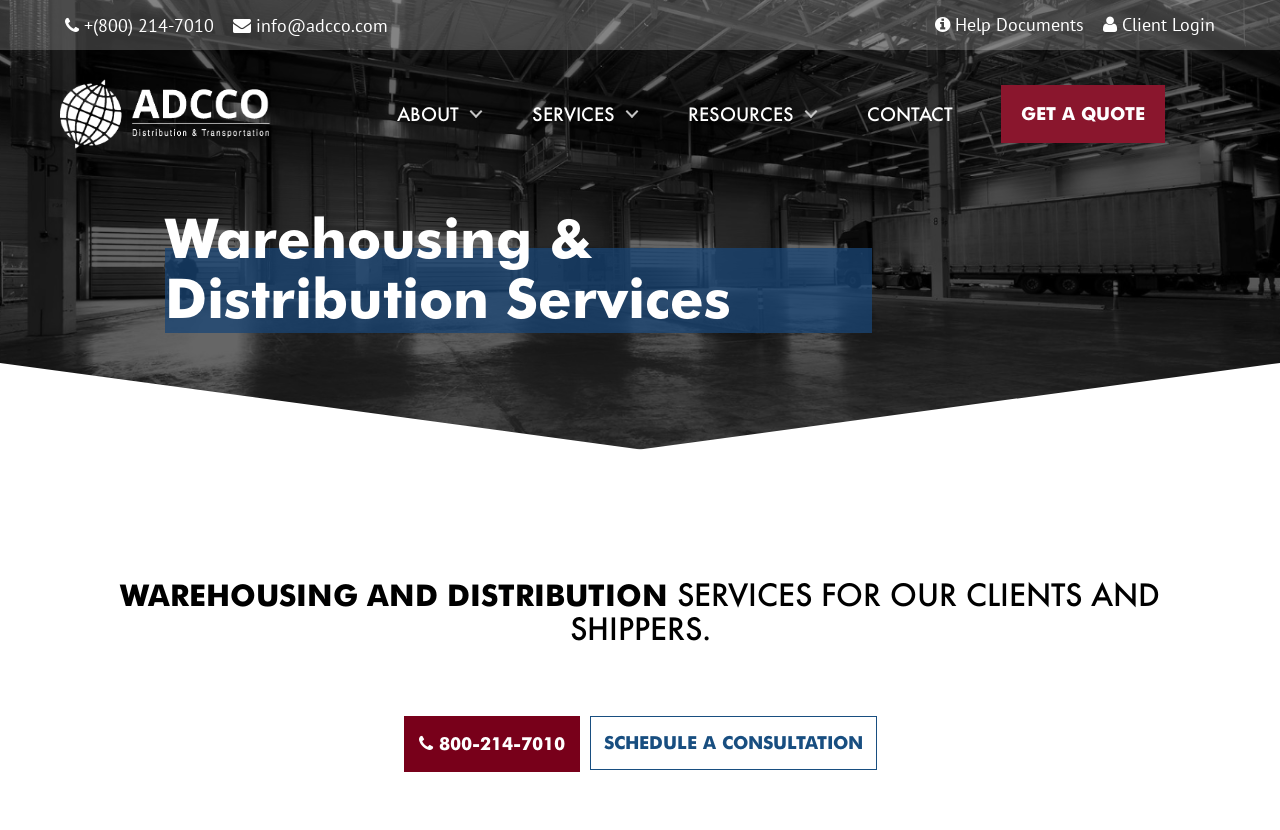Please mark the clickable region by giving the bounding box coordinates needed to complete this instruction: "Send an email to the company".

[0.182, 0.017, 0.303, 0.045]